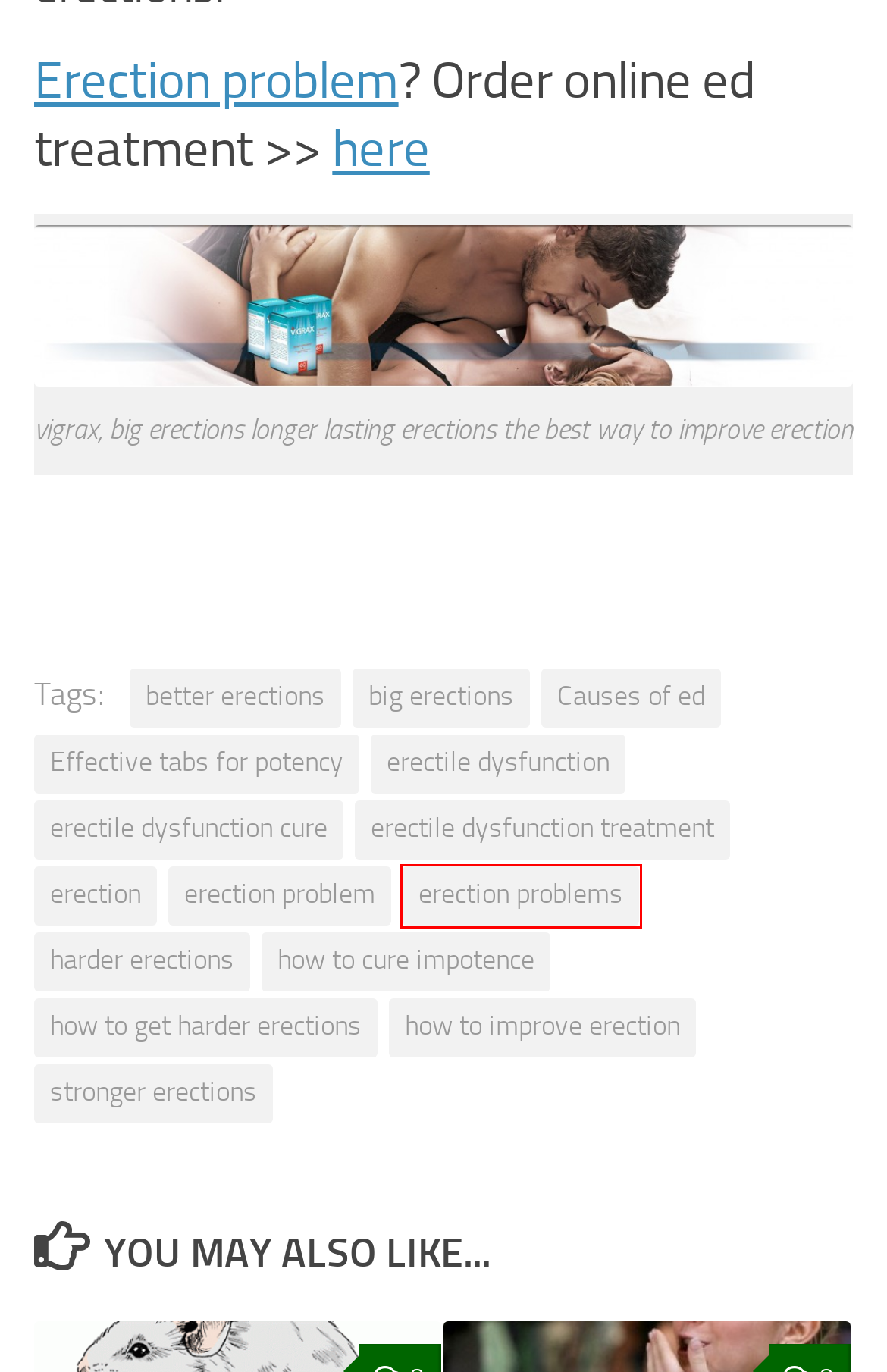Examine the screenshot of a webpage with a red bounding box around a specific UI element. Identify which webpage description best matches the new webpage that appears after clicking the element in the red bounding box. Here are the candidates:
A. erection problems Archives - YourBodyNeedsU
B. erection Archives - YourBodyNeedsU
C. stronger erections Archives - YourBodyNeedsU
D. erection problem Archives - YourBodyNeedsU
E. big erections Archives - YourBodyNeedsU
F. Effective tabs for potency Archives - YourBodyNeedsU
G. how to cure impotence Archives - YourBodyNeedsU
H. better erections Archives - YourBodyNeedsU

A